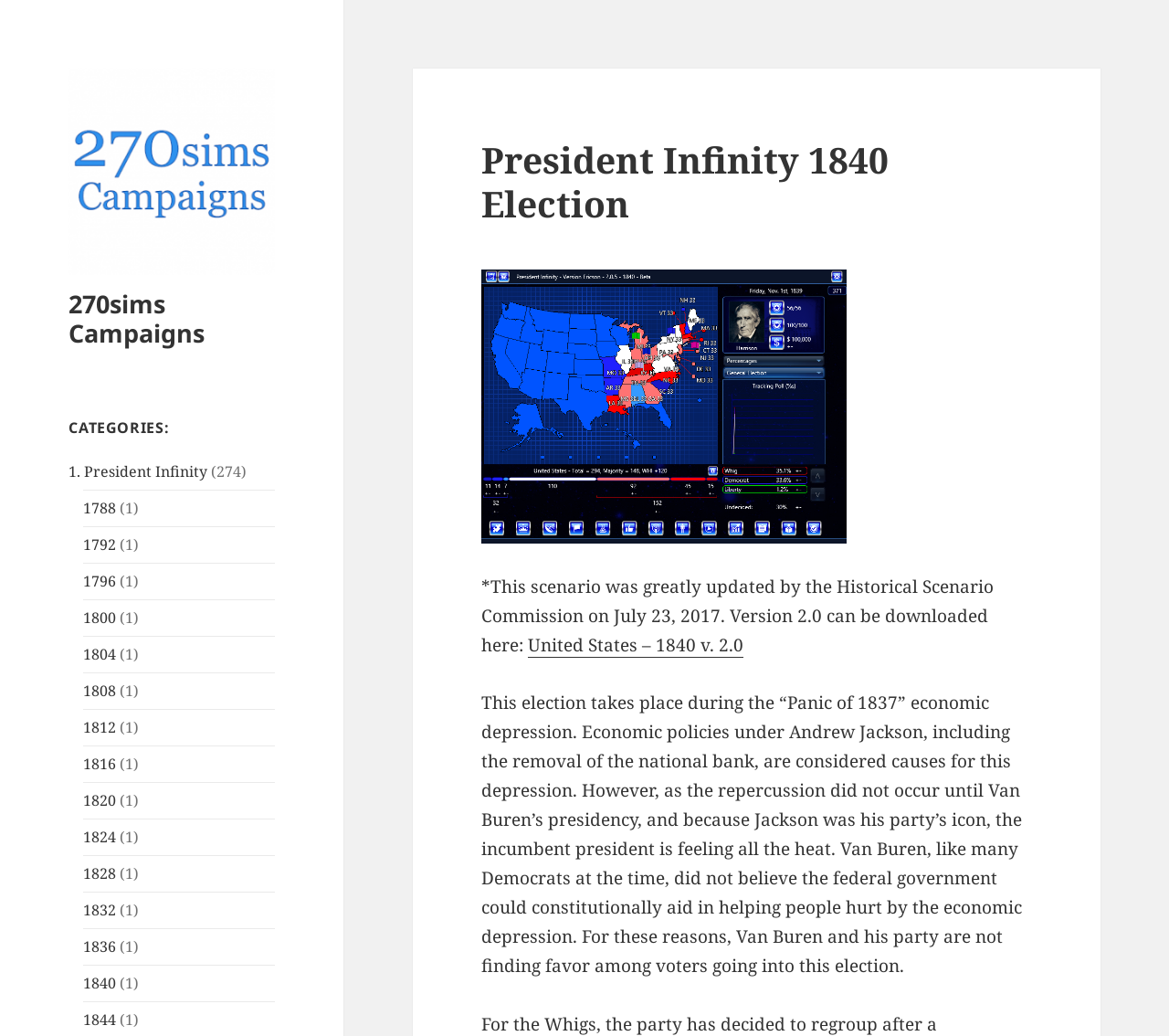Please identify the bounding box coordinates of the clickable area that will fulfill the following instruction: "Click on the 1840 election link". The coordinates should be in the format of four float numbers between 0 and 1, i.e., [left, top, right, bottom].

[0.071, 0.94, 0.099, 0.959]